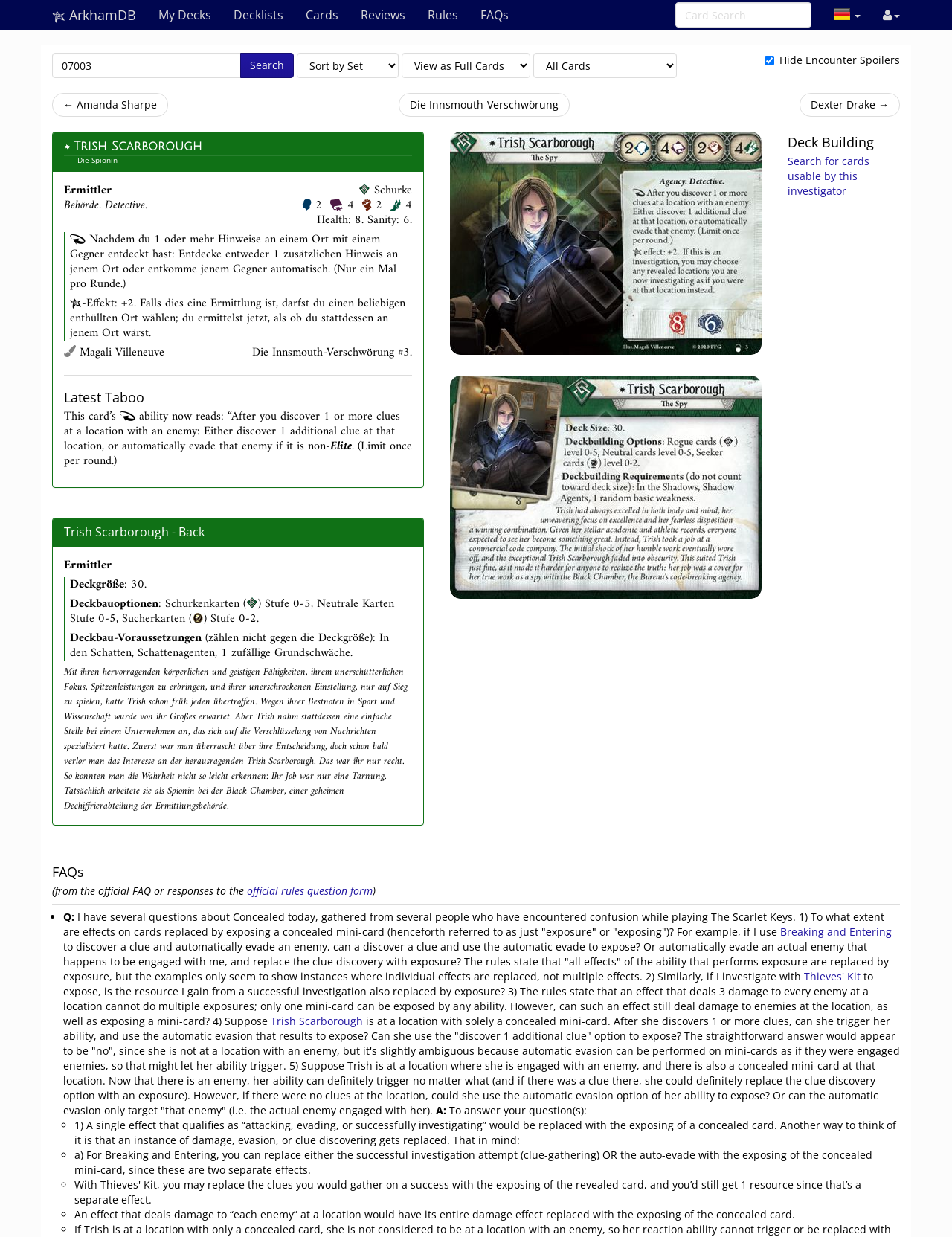Using the information in the image, could you please answer the following question in detail:
What is the name of the card that Trish Scarborough is holding?

The name of the card that Trish Scarborough is holding can be found in the text 'Die Innsmouth-Verschwörung #3.'